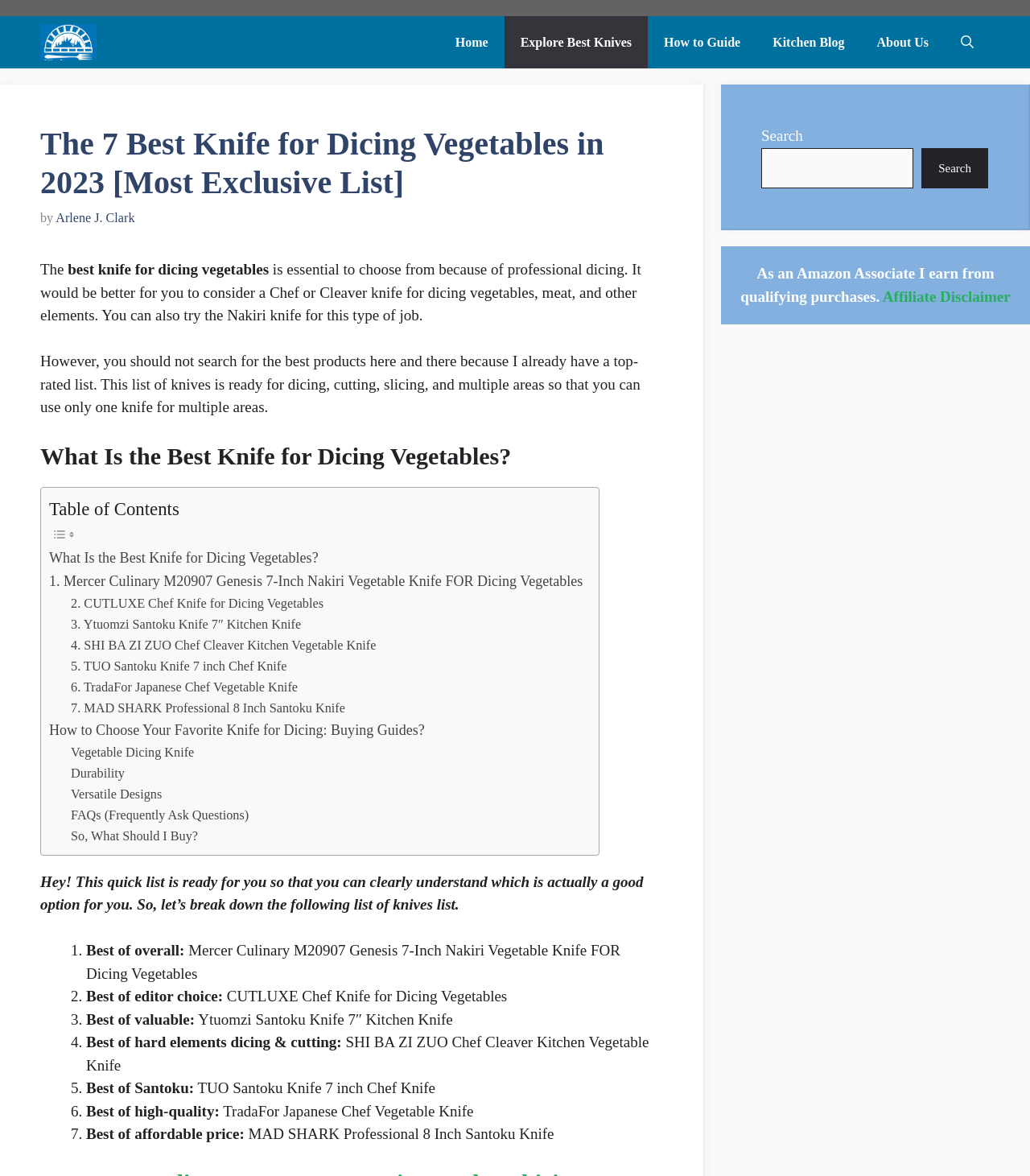What is the author's name of this article?
Please provide a detailed and comprehensive answer to the question.

The author's name is mentioned in the header section of the webpage, which is 'by Arlene J. Clark'.